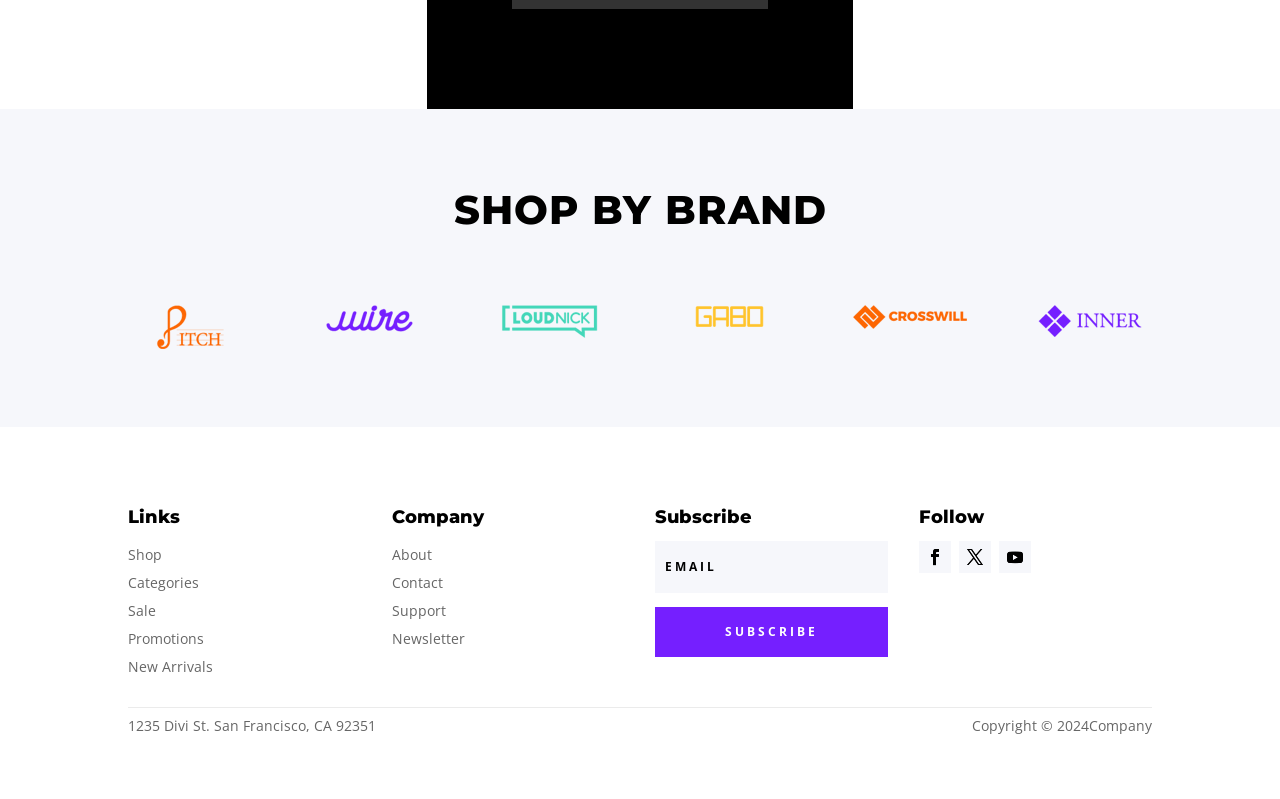Determine the bounding box coordinates of the region to click in order to accomplish the following instruction: "Subscribe to the newsletter". Provide the coordinates as four float numbers between 0 and 1, specifically [left, top, right, bottom].

None